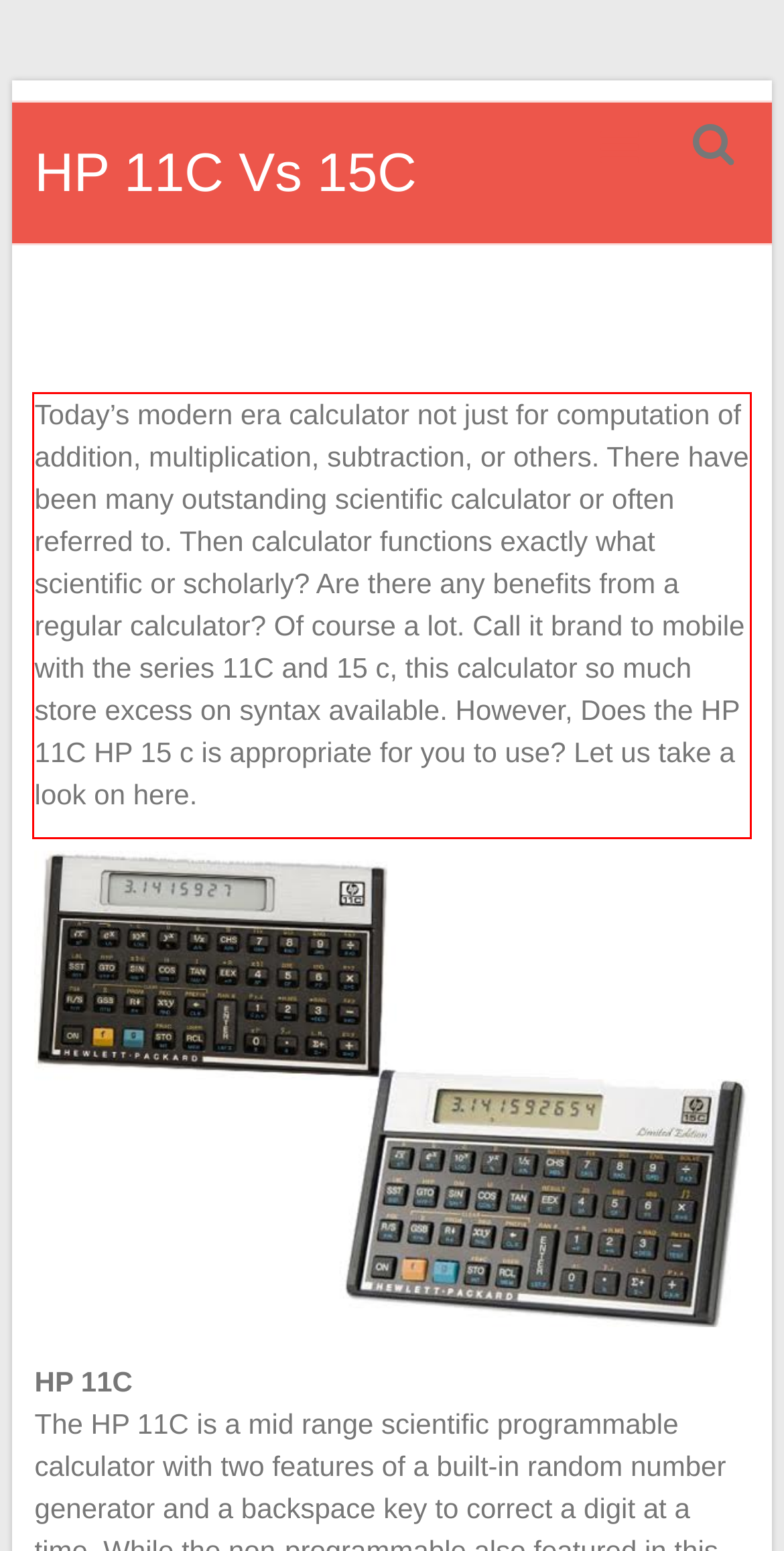Please examine the webpage screenshot containing a red bounding box and use OCR to recognize and output the text inside the red bounding box.

Today’s modern era calculator not just for computation of addition, multiplication, subtraction, or others. There have been many outstanding scientific calculator or often referred to. Then calculator functions exactly what scientific or scholarly? Are there any benefits from a regular calculator? Of course a lot. Call it brand to mobile with the series 11C and 15 c, this calculator so much store excess on syntax available. However, Does the HP 11C HP 15 c is appropriate for you to use? Let us take a look on here.